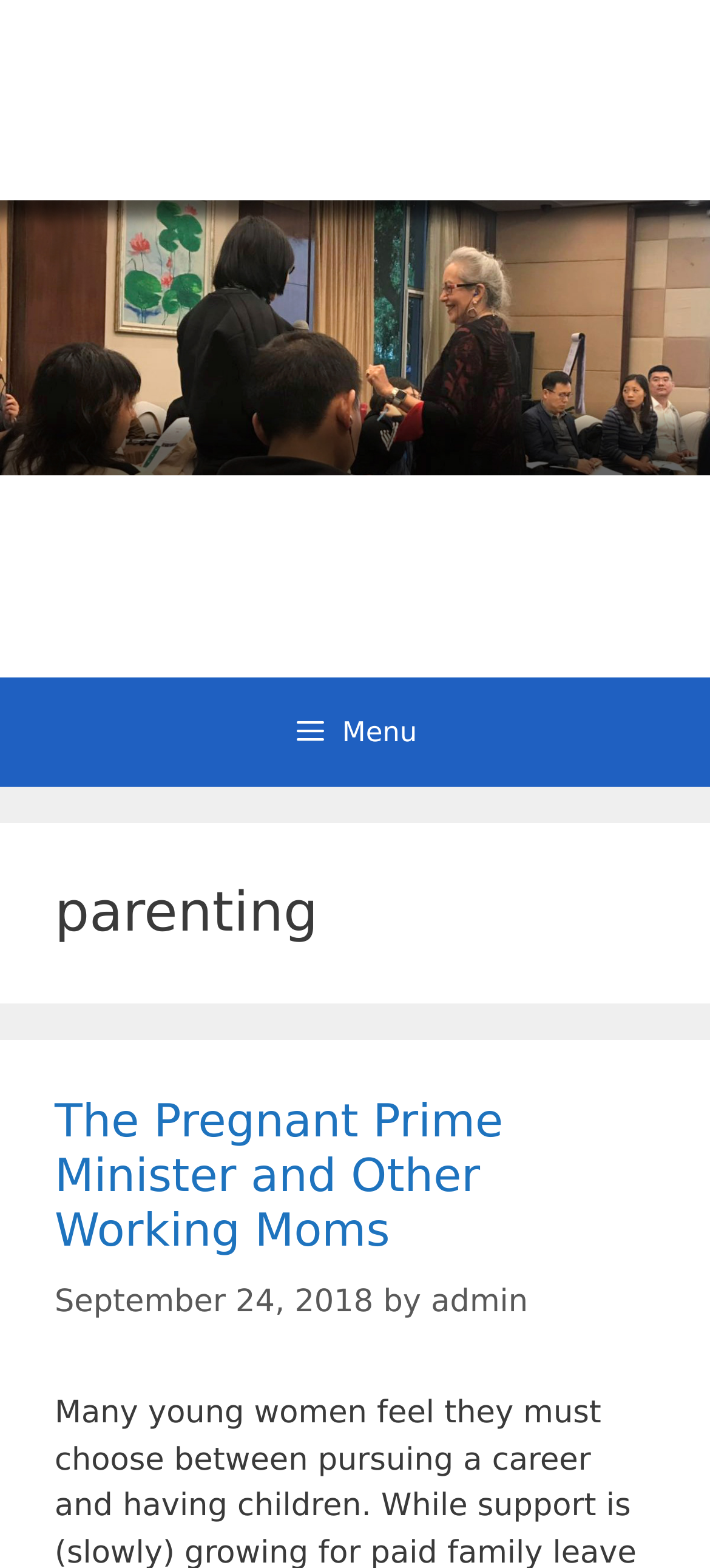From the screenshot, find the bounding box of the UI element matching this description: "admin". Supply the bounding box coordinates in the form [left, top, right, bottom], each a float between 0 and 1.

[0.607, 0.818, 0.744, 0.841]